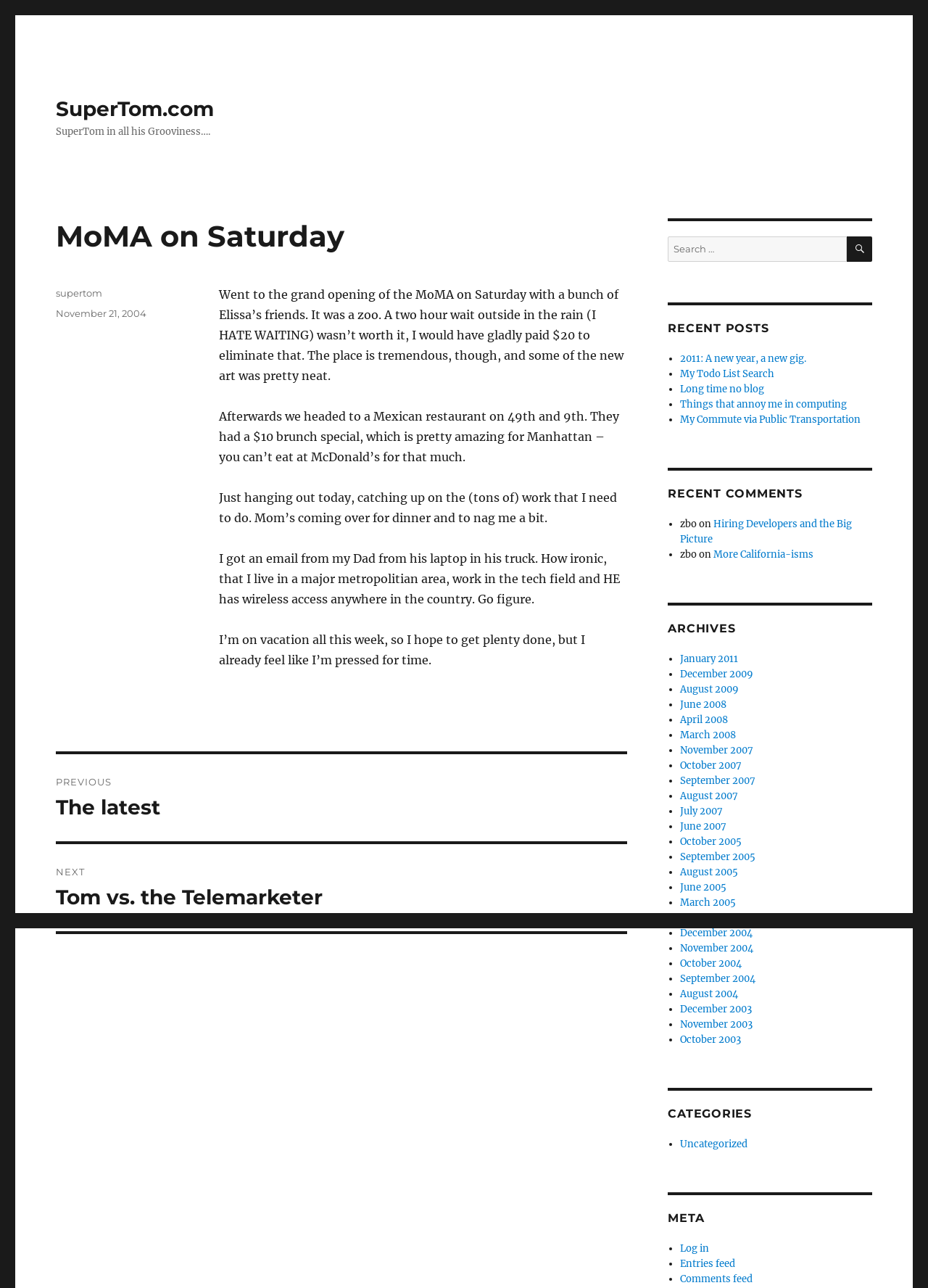Can you give a comprehensive explanation to the question given the content of the image?
What is the search function for?

The search function can be found in the sidebar section of the webpage, where it says 'Search for:' followed by a search box and a search button. It is likely used to search for posts on the website.